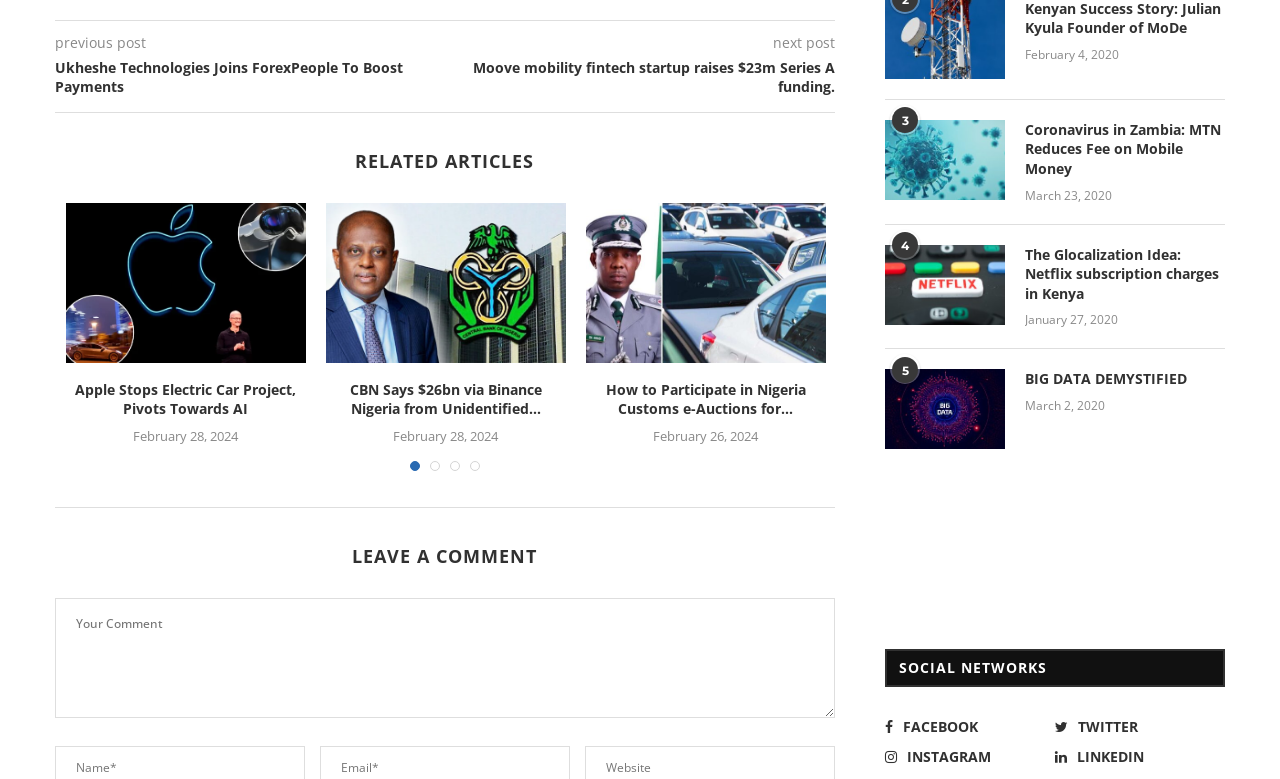Find the bounding box coordinates corresponding to the UI element with the description: "Facebook". The coordinates should be formatted as [left, top, right, bottom], with values as floats between 0 and 1.

[0.688, 0.92, 0.82, 0.945]